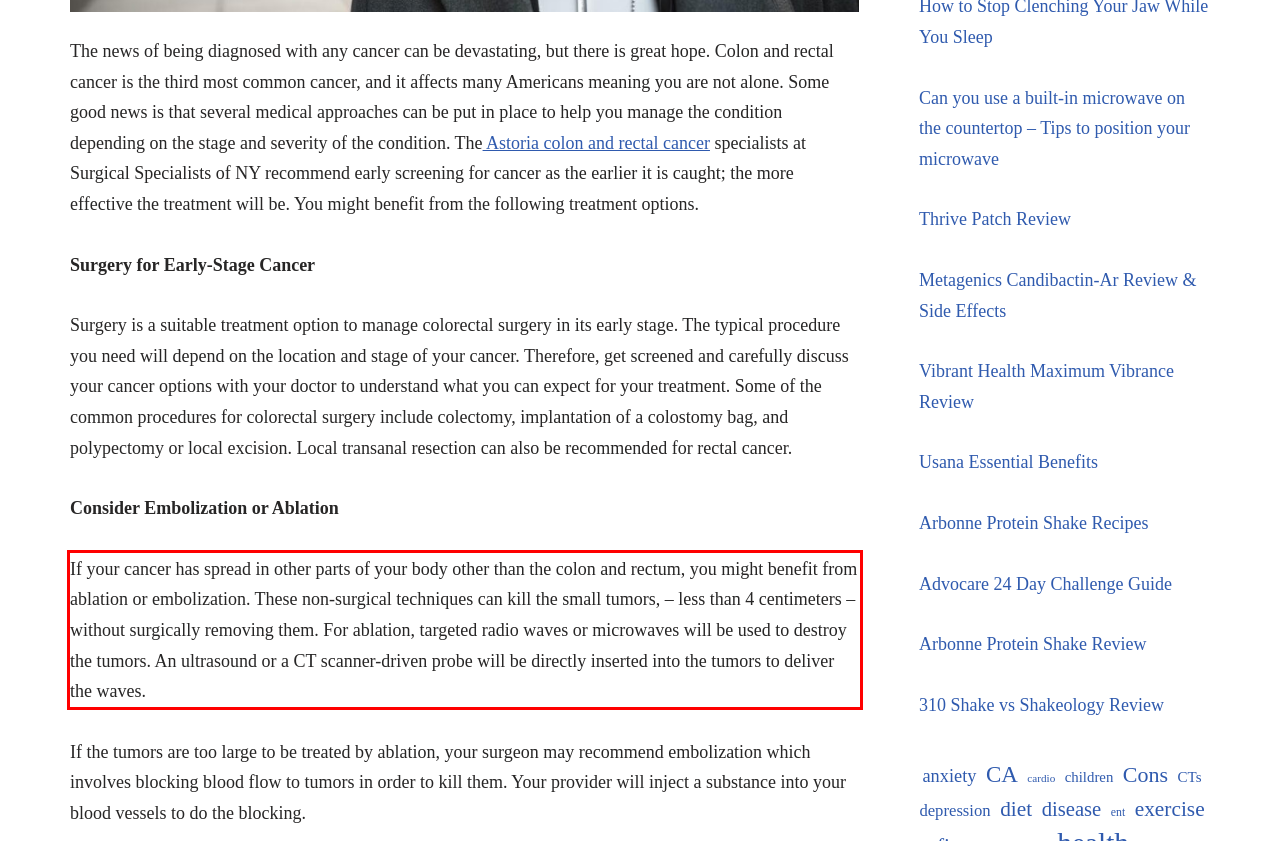Observe the screenshot of the webpage that includes a red rectangle bounding box. Conduct OCR on the content inside this red bounding box and generate the text.

If your cancer has spread in other parts of your body other than the colon and rectum, you might benefit from ablation or embolization. These non-surgical techniques can kill the small tumors, – less than 4 centimeters – without surgically removing them. For ablation, targeted radio waves or microwaves will be used to destroy the tumors. An ultrasound or a CT scanner-driven probe will be directly inserted into the tumors to deliver the waves.